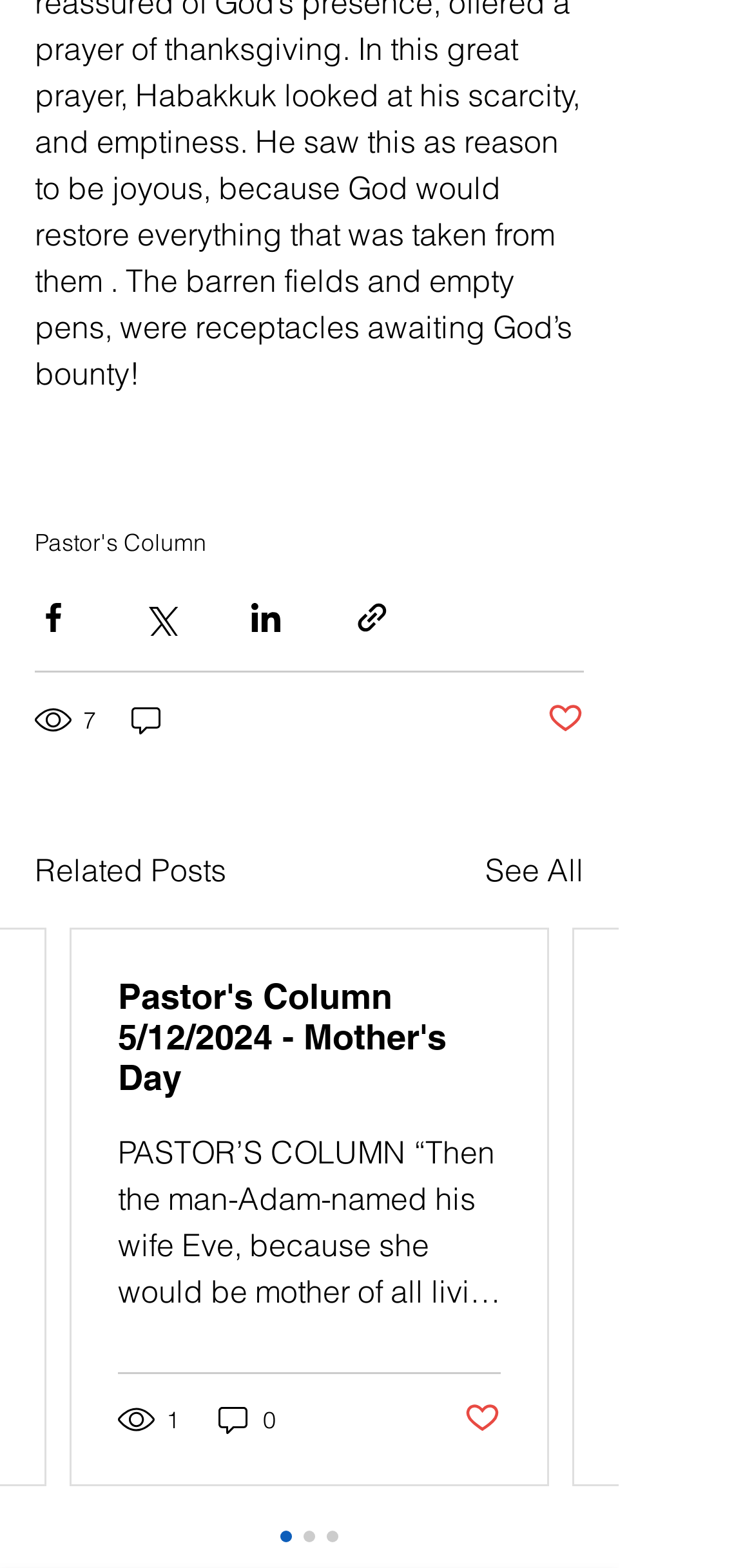Please indicate the bounding box coordinates for the clickable area to complete the following task: "Go to the previous post". The coordinates should be specified as four float numbers between 0 and 1, i.e., [left, top, right, bottom].

None